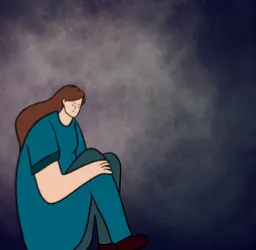Provide a single word or phrase answer to the question: 
What is the atmosphere of the background?

Cloudy, ethereal